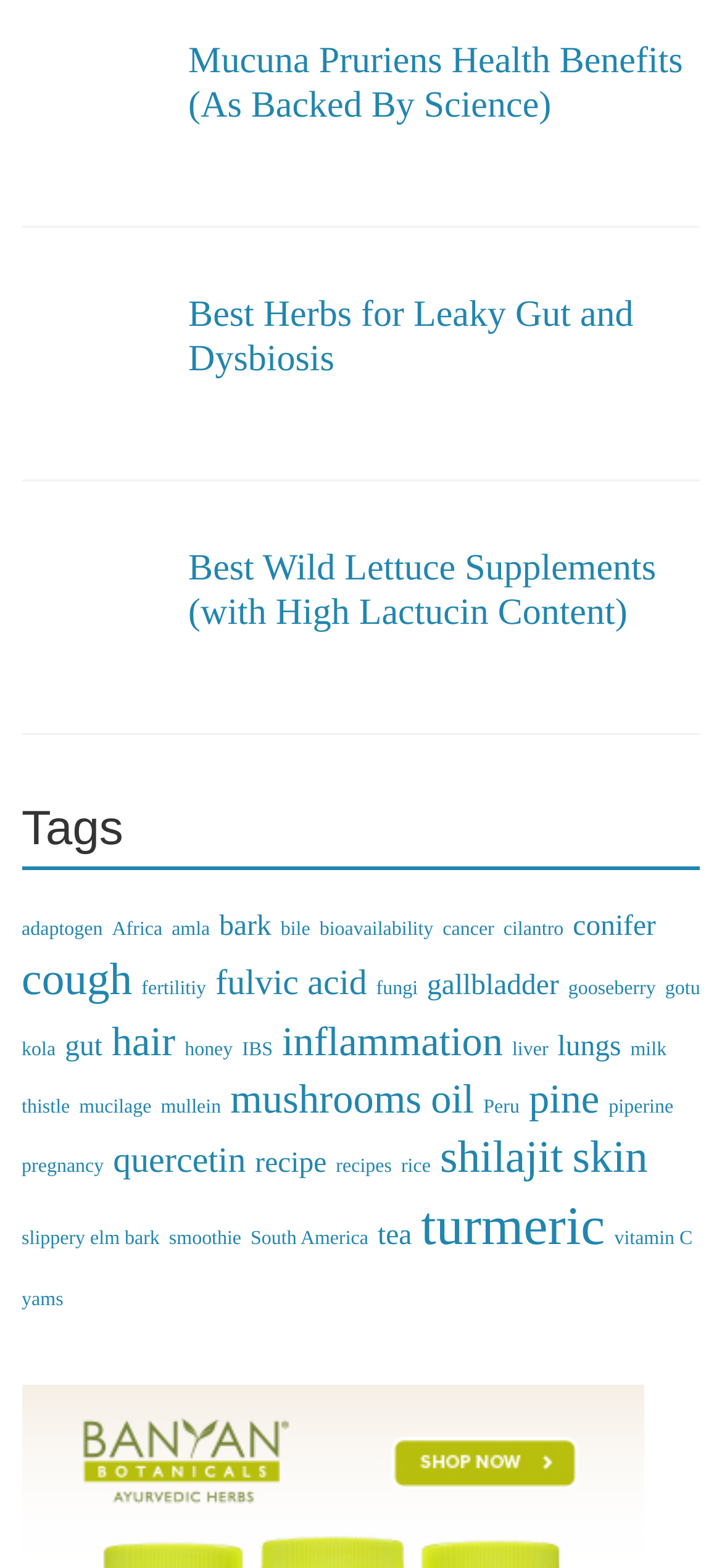What is the topic of the first link on the webpage?
Using the information from the image, provide a comprehensive answer to the question.

The first link on the webpage has the text 'health benefits of mucuna pruriens' and an image with the same description, so the topic of the first link is Mucuna Pruriens.